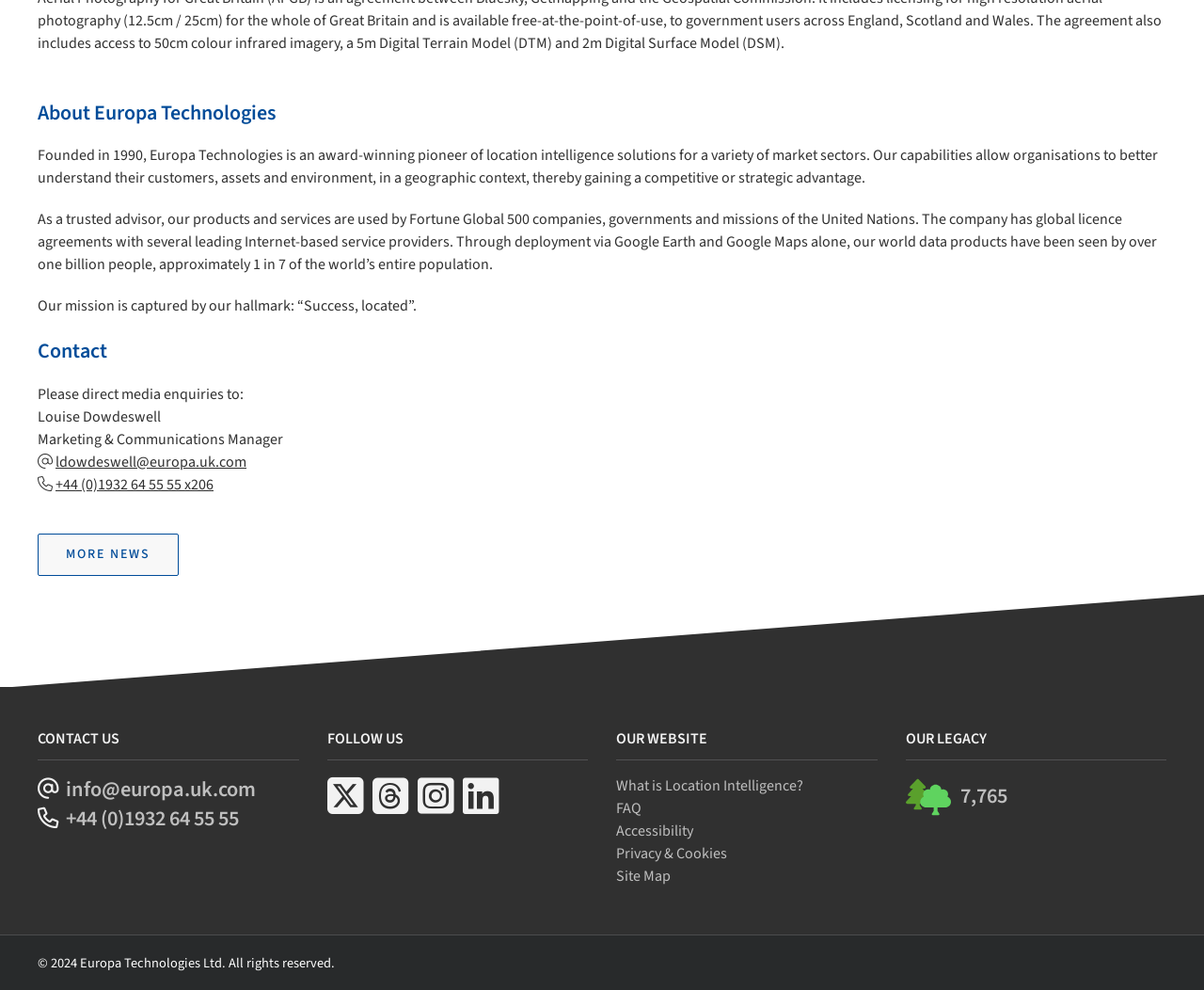What is the company's year of establishment?
Craft a detailed and extensive response to the question.

The company, Europa Technologies, was founded in 1990, as mentioned in the StaticText element with ID 438, which provides a brief overview of the company's history and capabilities.